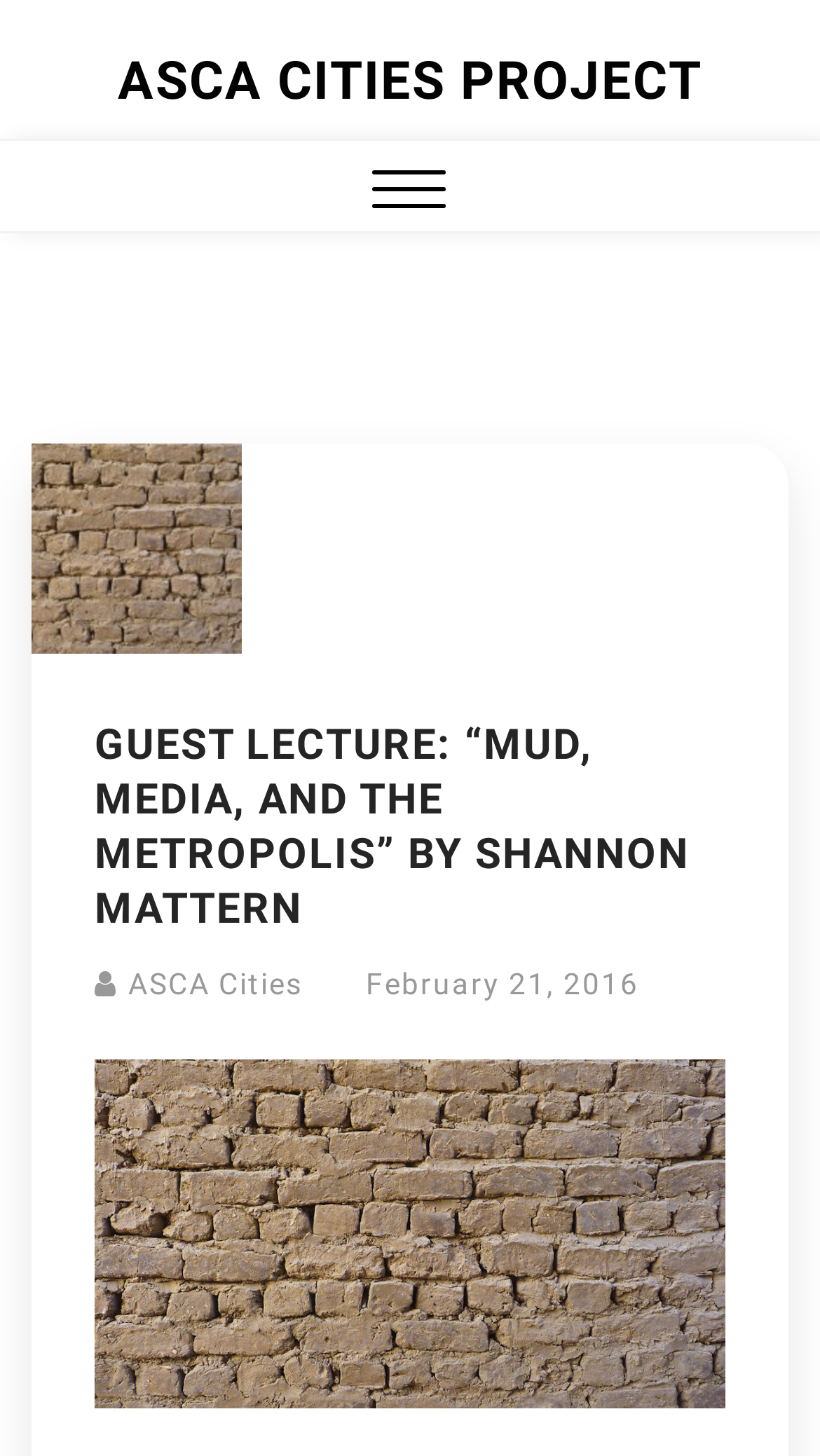When did the guest lecture take place?
Examine the screenshot and reply with a single word or phrase.

February 21, 2016